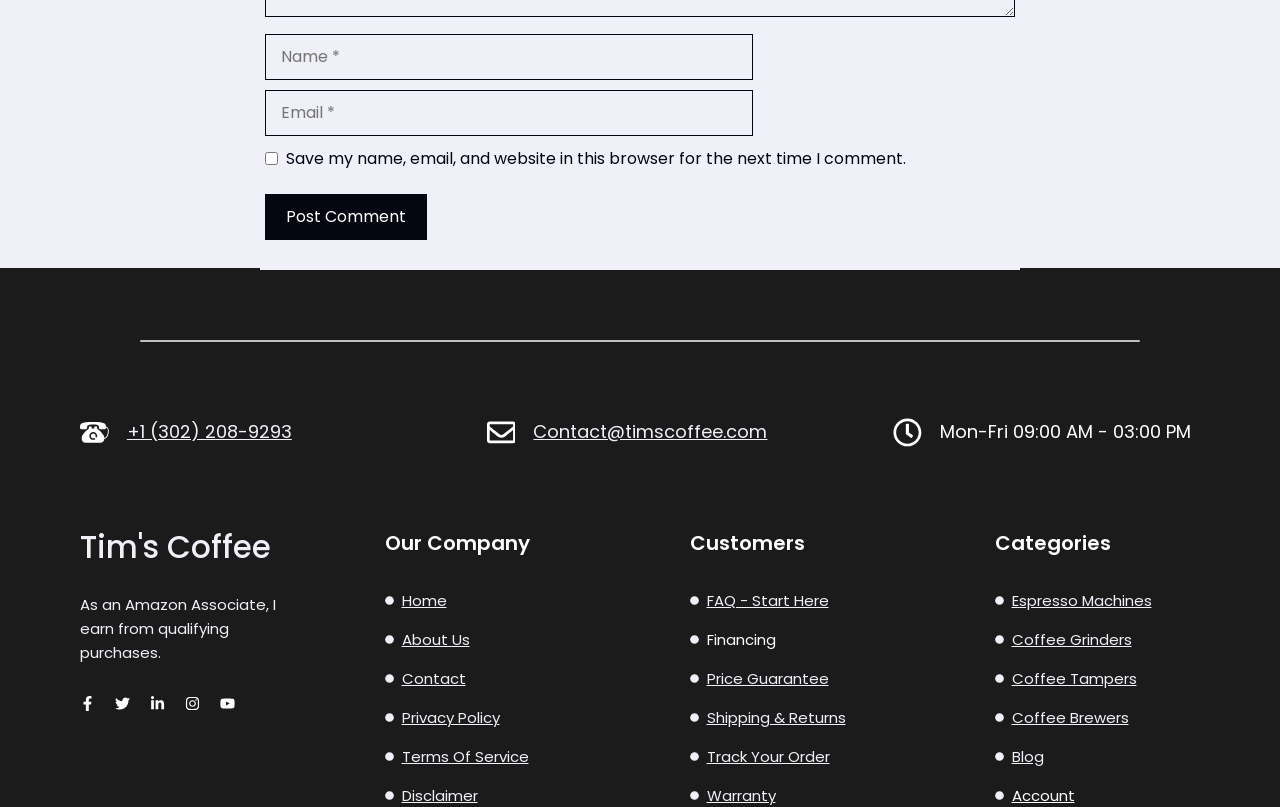Find the bounding box of the element with the following description: "FAQ - Start Here". The coordinates must be four float numbers between 0 and 1, formatted as [left, top, right, bottom].

[0.552, 0.731, 0.647, 0.757]